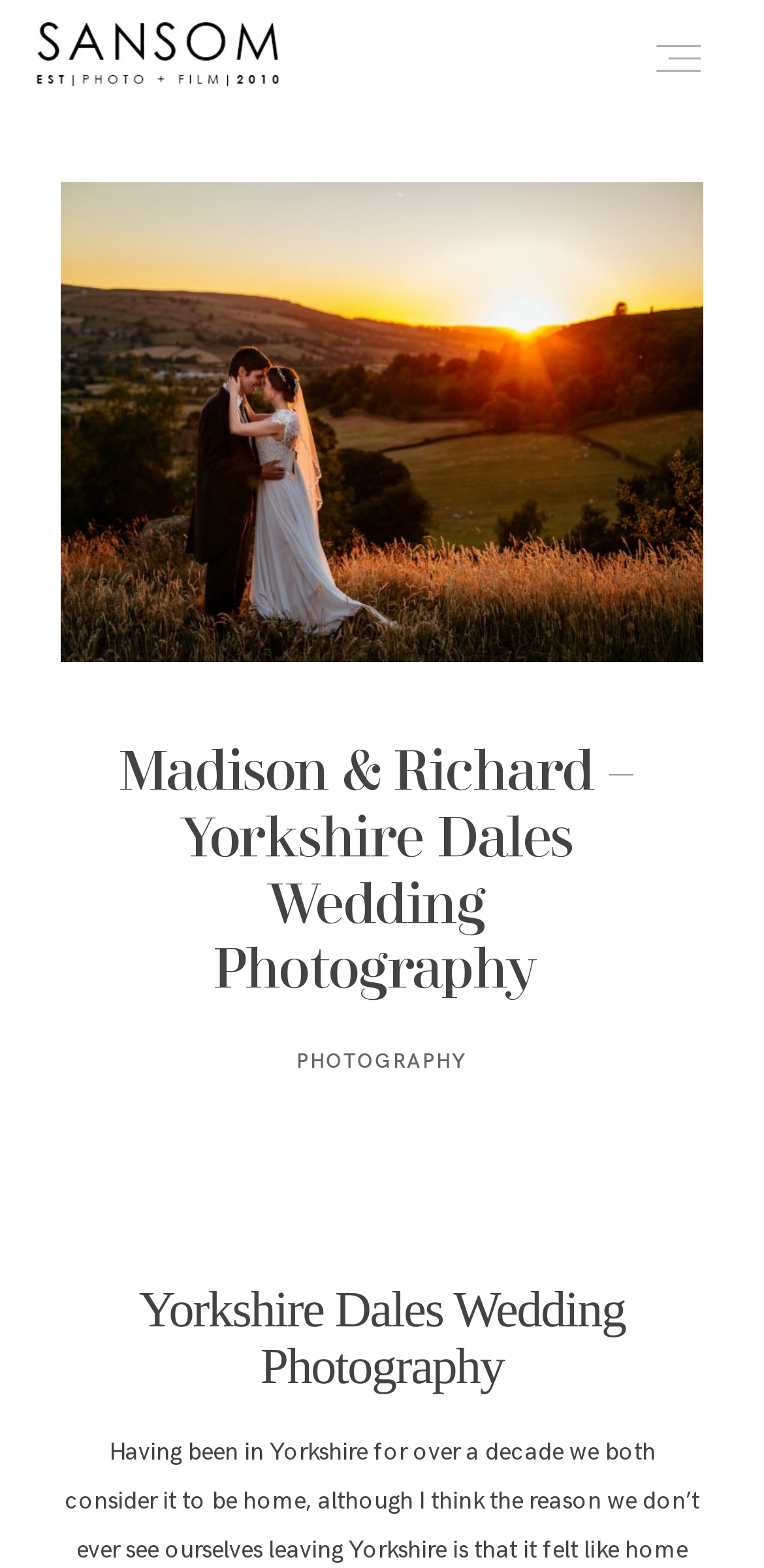Based on the element description CONTACT, identify the bounding box coordinates for the UI element. The coordinates should be in the format (top-left x, top-left y, bottom-right x, bottom-right y) and within the 0 to 1 range.

[0.08, 0.707, 0.204, 0.721]